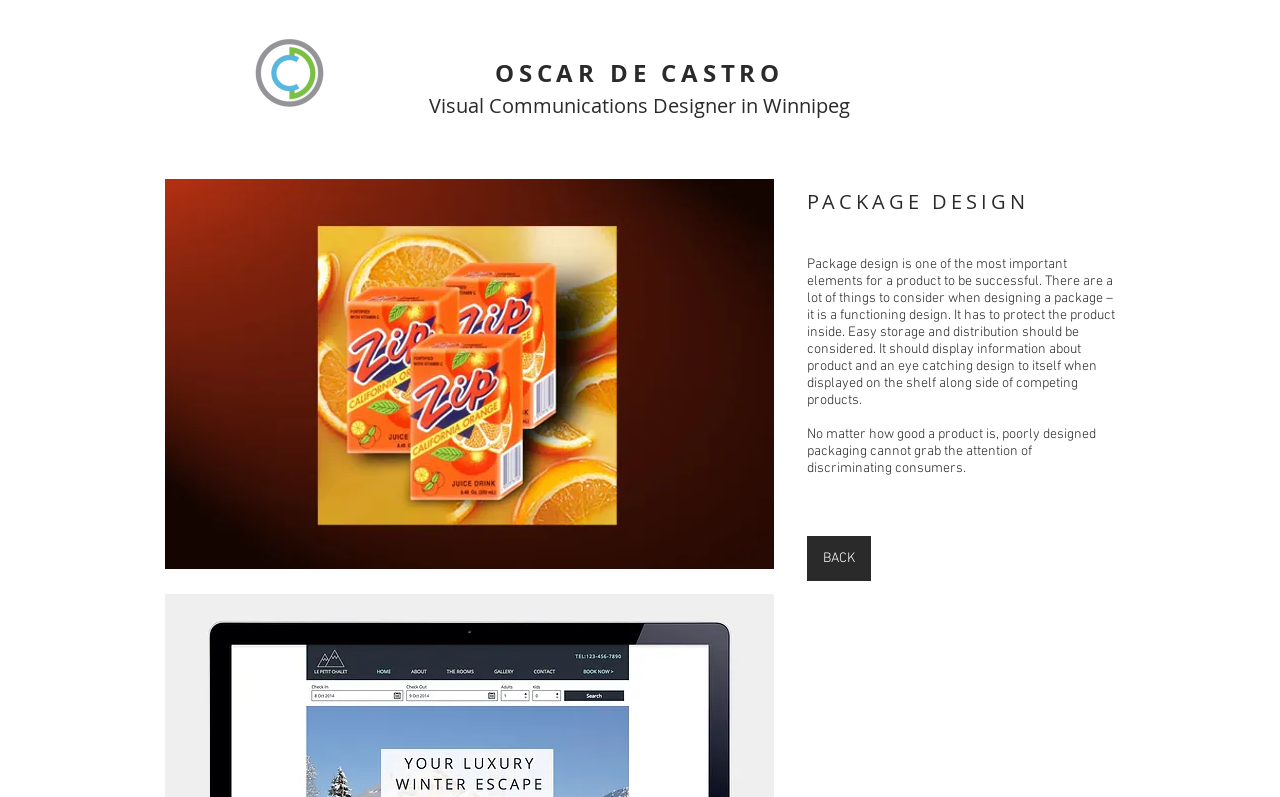From the webpage screenshot, predict the bounding box of the UI element that matches this description: "BACK".

[0.63, 0.673, 0.68, 0.729]